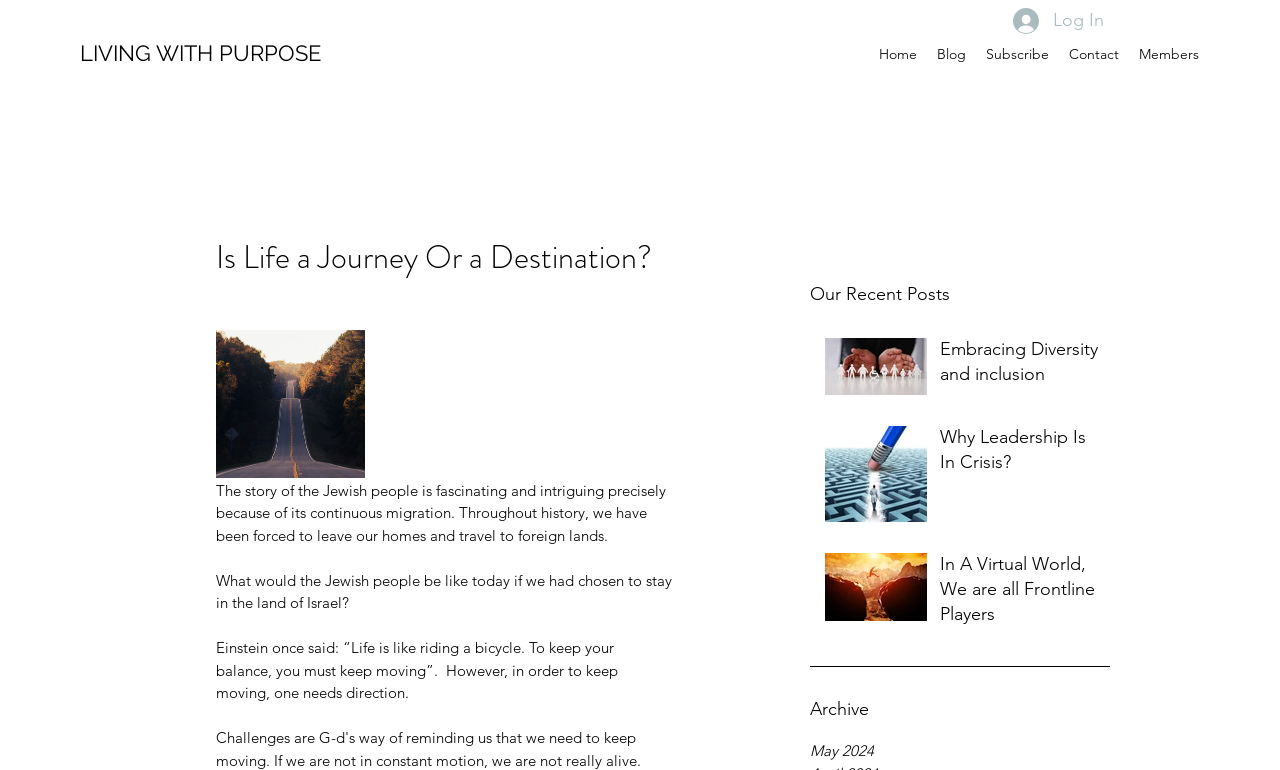Please identify the bounding box coordinates of the area that needs to be clicked to fulfill the following instruction: "Read the latest news about Counties and Leagues."

None